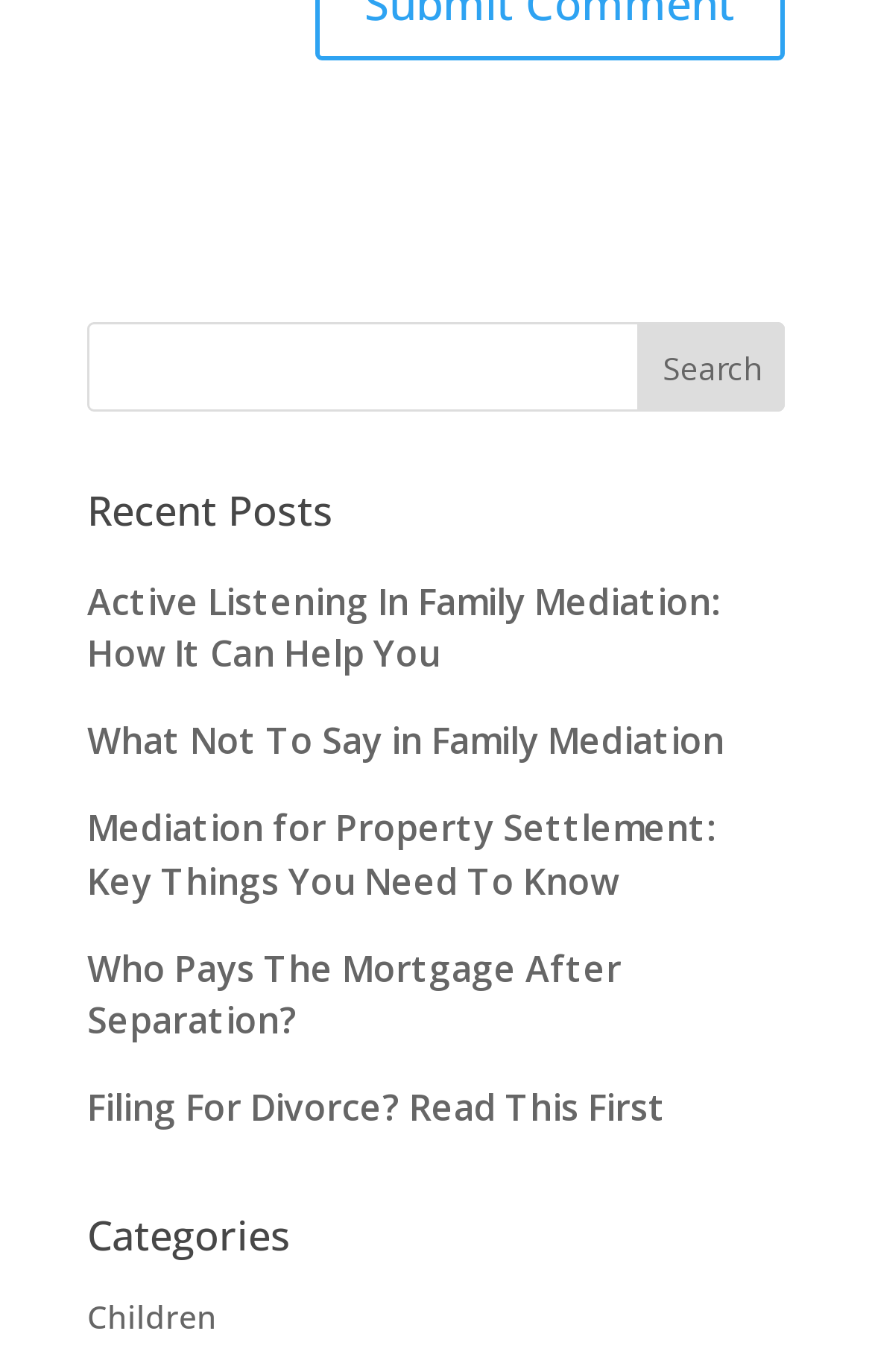Locate the bounding box coordinates of the element that should be clicked to execute the following instruction: "learn about what not to say in family mediation".

[0.1, 0.522, 0.831, 0.558]